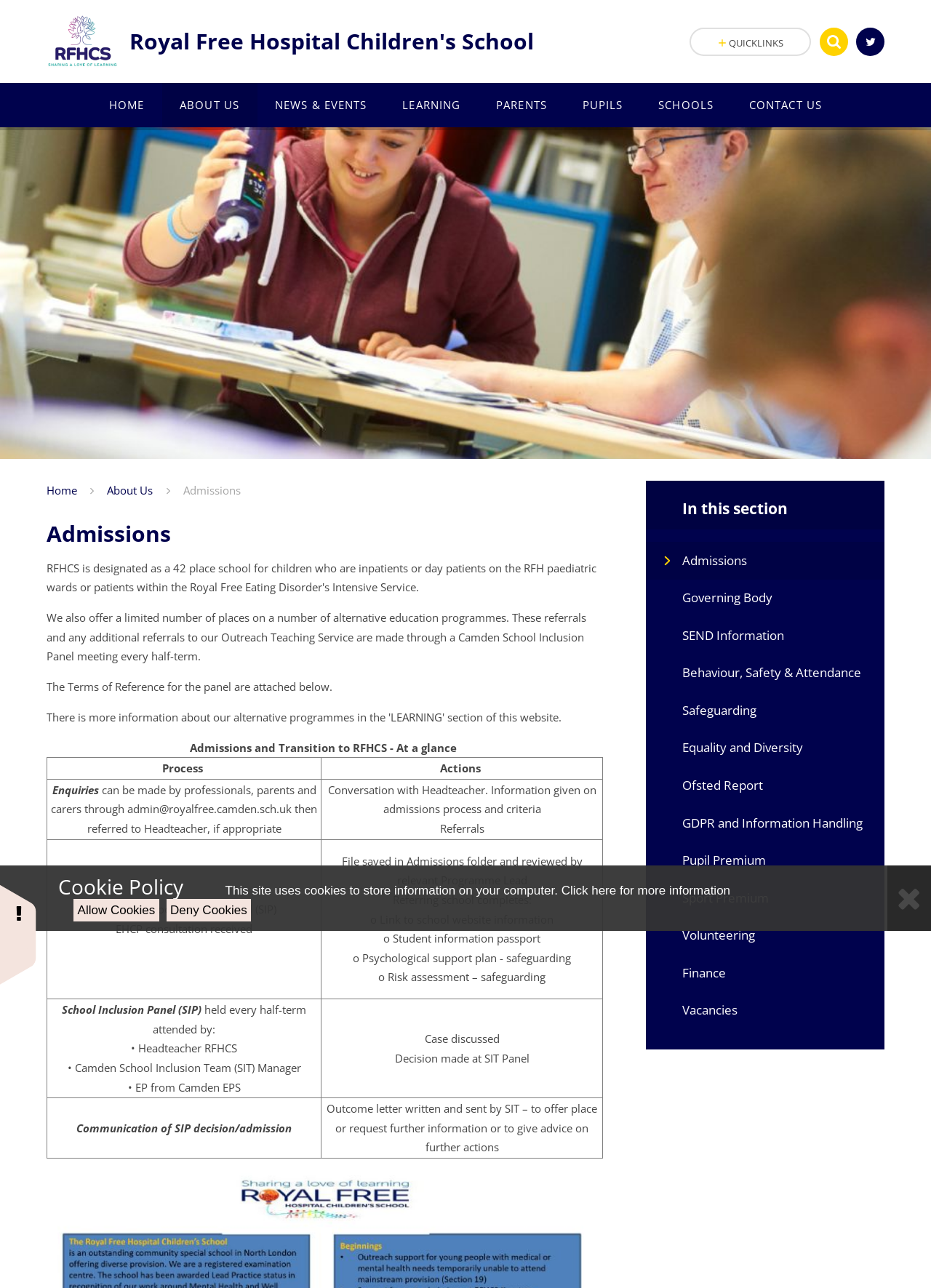Please find and report the bounding box coordinates of the element to click in order to perform the following action: "Contact the Perry County Health Department". The coordinates should be expressed as four float numbers between 0 and 1, in the format [left, top, right, bottom].

None